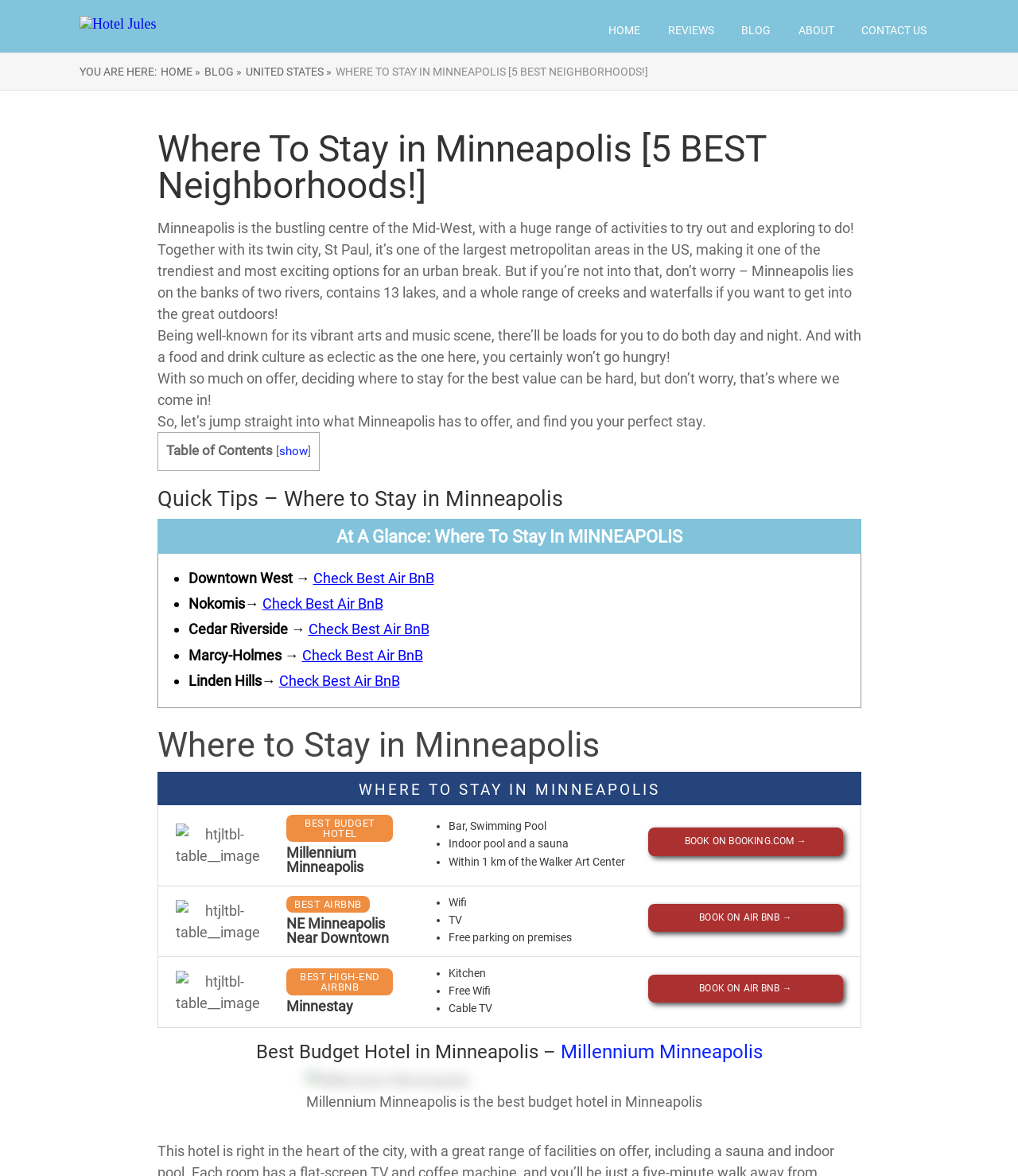Please respond to the question using a single word or phrase:
How many types of accommodations are compared?

3